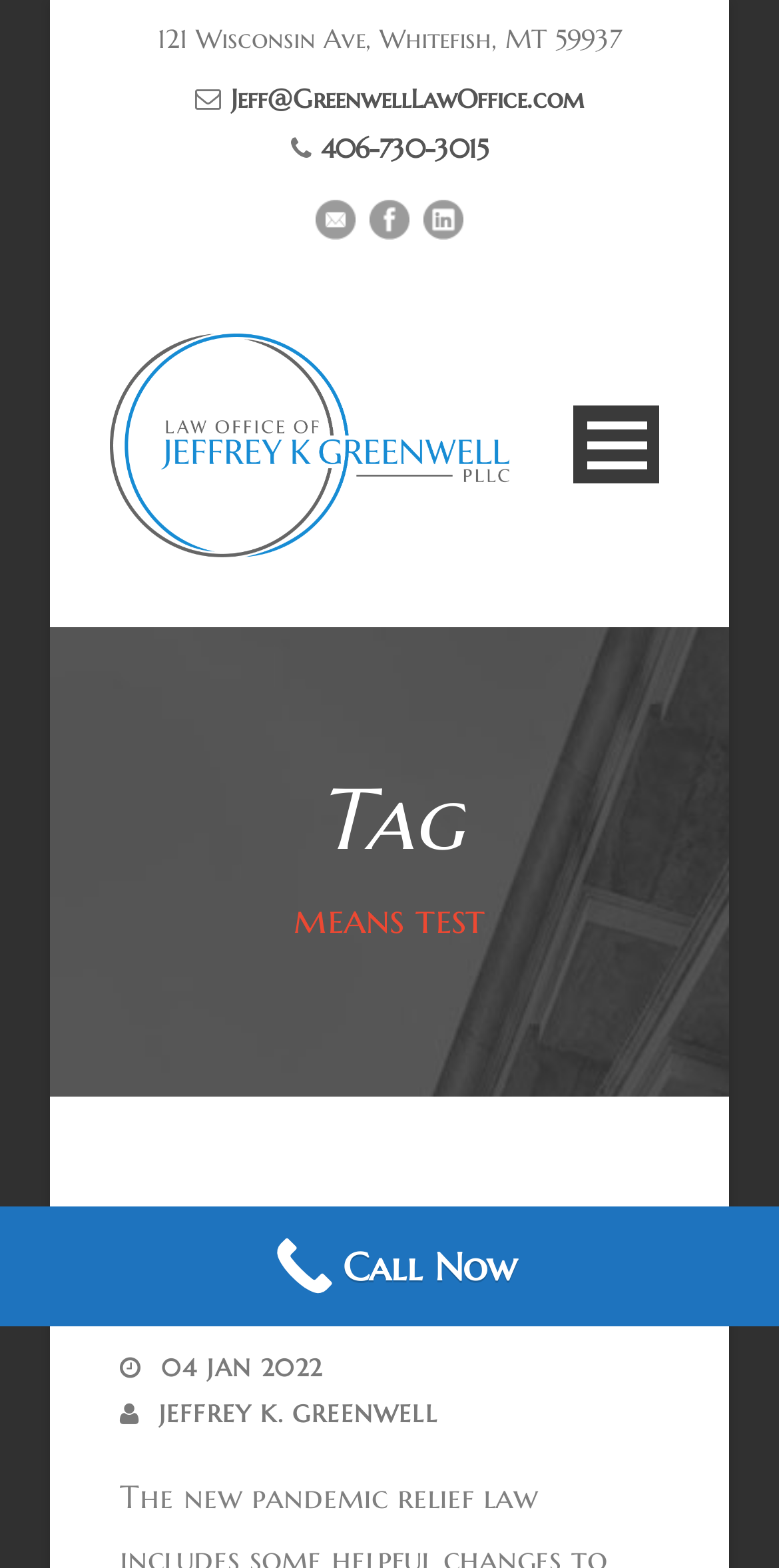Provide the bounding box coordinates of the HTML element described as: "Financial News". The bounding box coordinates should be four float numbers between 0 and 1, i.e., [left, top, right, bottom].

[0.115, 0.649, 0.885, 0.712]